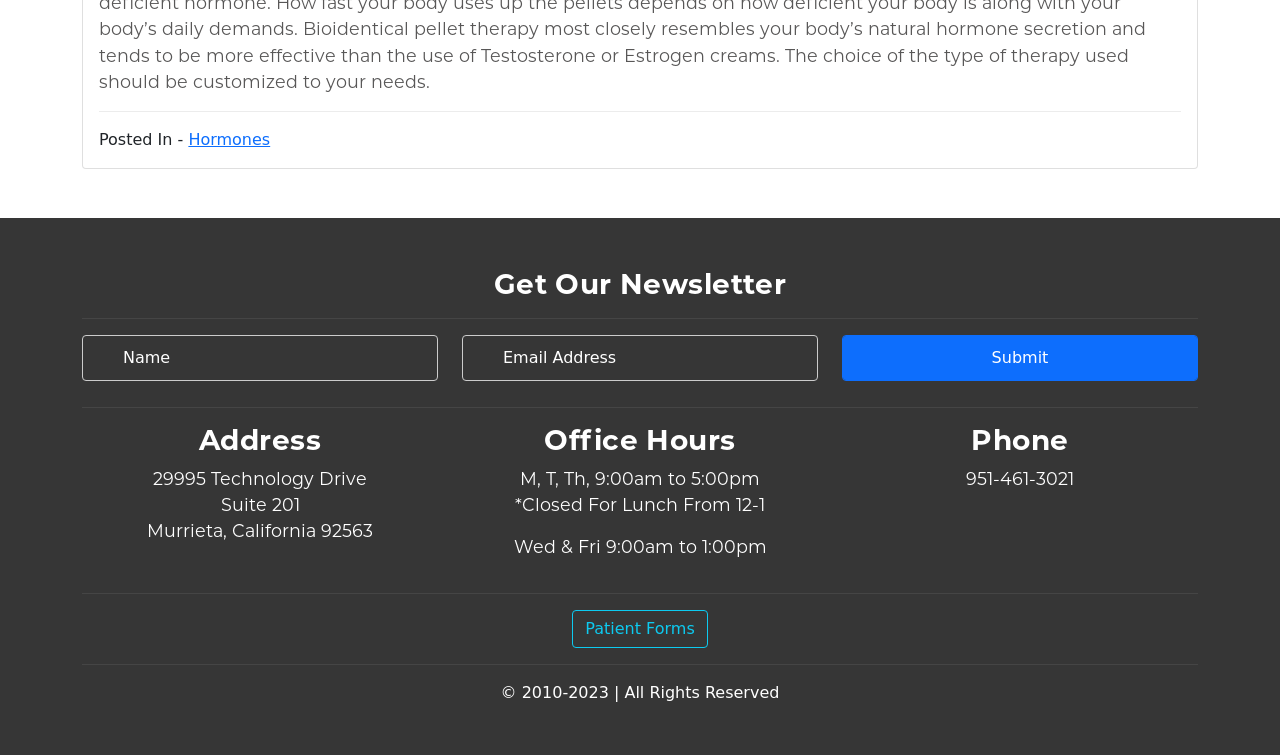Return the bounding box coordinates of the UI element that corresponds to this description: "name="email" placeholder="Email Address"". The coordinates must be given as four float numbers in the range of 0 and 1, [left, top, right, bottom].

[0.361, 0.444, 0.639, 0.505]